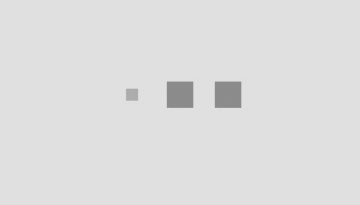Using the information from the screenshot, answer the following question thoroughly:
What is Priti Adani's profession?

According to the caption, Priti Adani was a dentist before becoming a billionaire through her marriage into the Adani family, indicating that her original profession was dentistry.